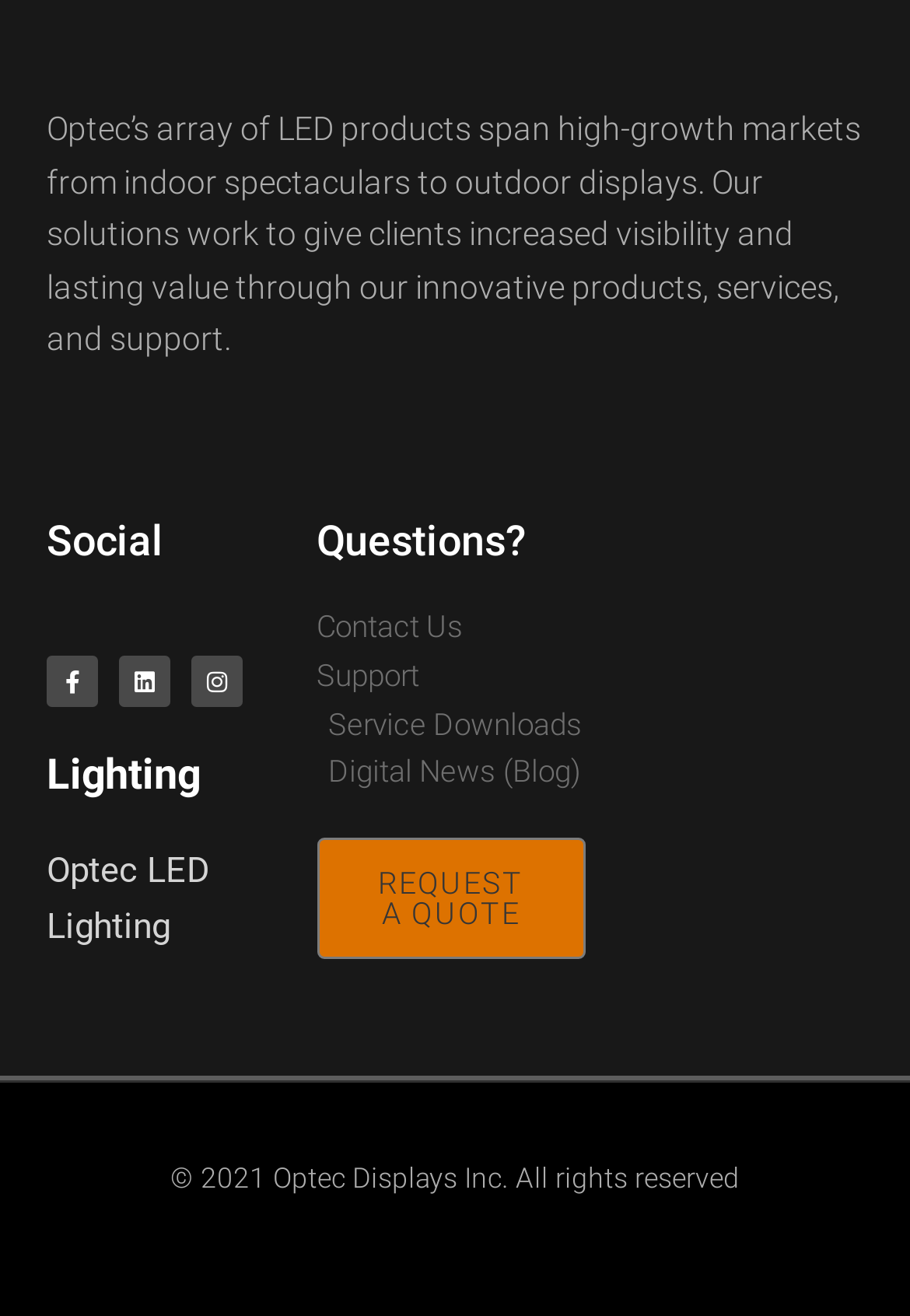Identify the bounding box coordinates of the specific part of the webpage to click to complete this instruction: "Follow on Facebook".

[0.051, 0.499, 0.108, 0.538]